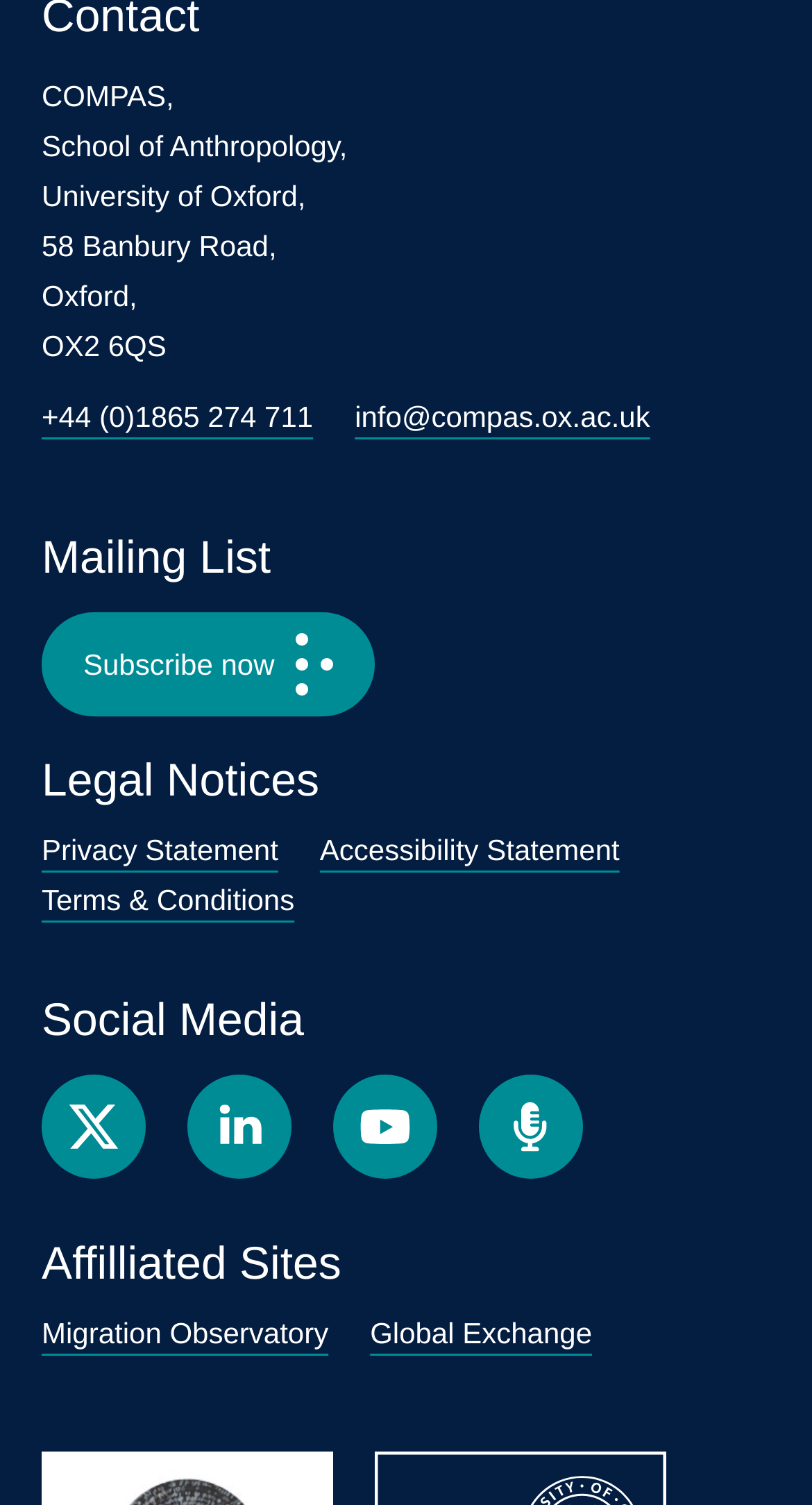Based on the element description parent_node: OLIVIA KHIEL, identify the bounding box of the UI element in the given webpage screenshot. The coordinates should be in the format (top-left x, top-left y, bottom-right x, bottom-right y) and must be between 0 and 1.

None